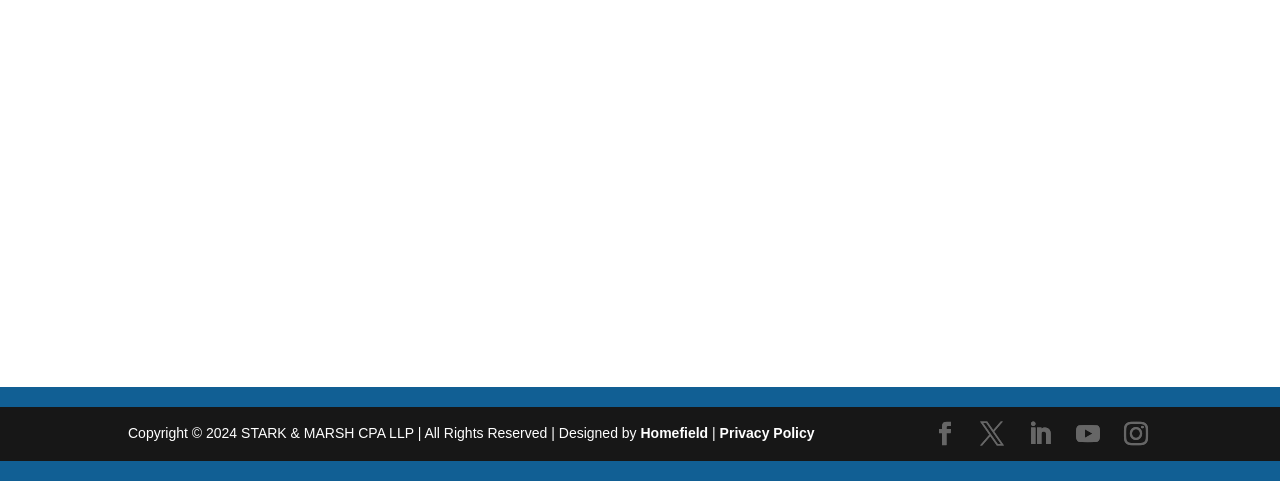Could you determine the bounding box coordinates of the clickable element to complete the instruction: "View privacy policy"? Provide the coordinates as four float numbers between 0 and 1, i.e., [left, top, right, bottom].

[0.562, 0.884, 0.636, 0.917]